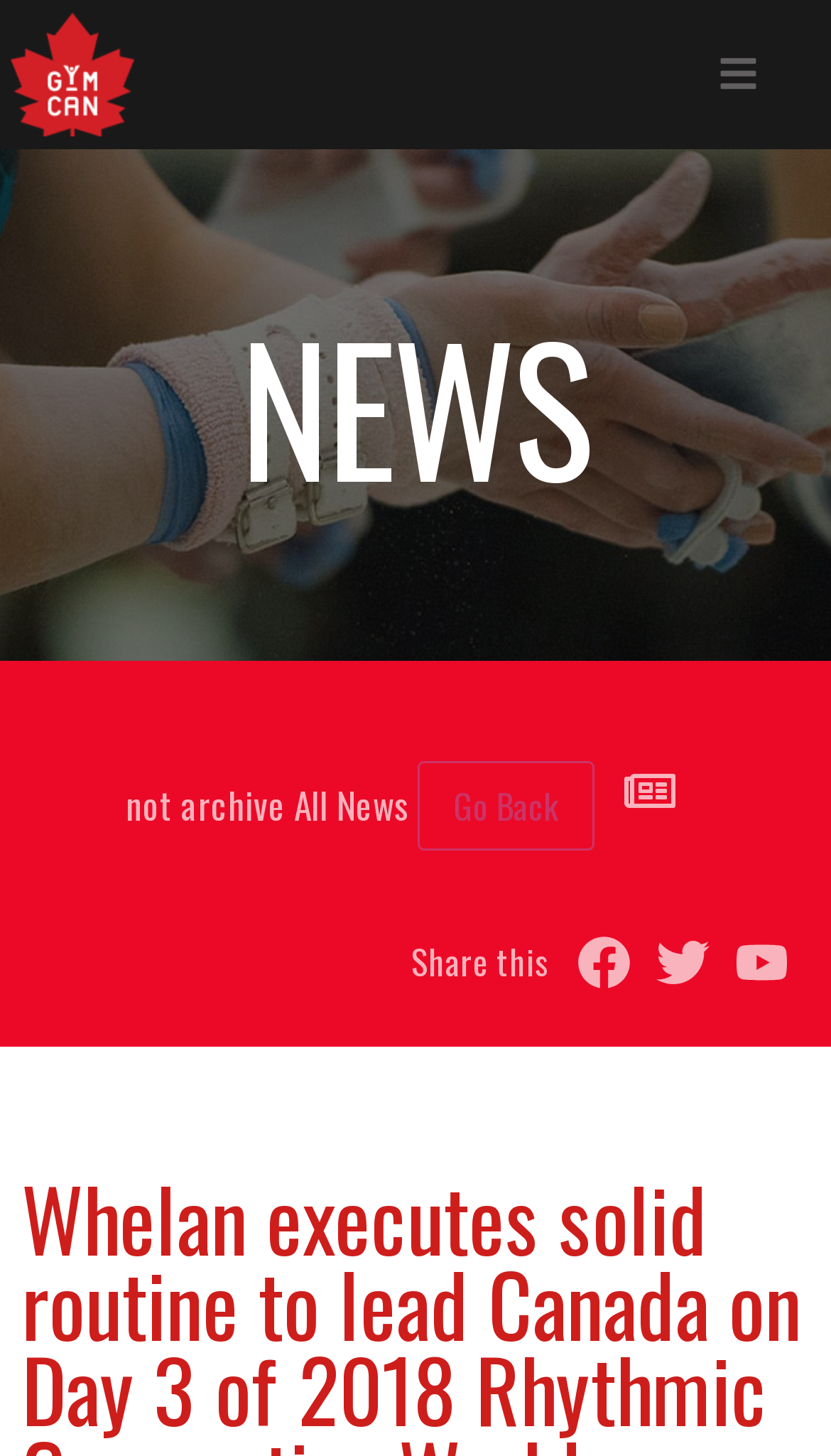Please look at the image and answer the question with a detailed explanation: What is the position of the 'Go Back' button?

By comparing the y1 and y2 coordinates of the 'NEWS' heading and the 'Go Back' button, I determined that the 'Go Back' button is positioned below the 'NEWS' heading.